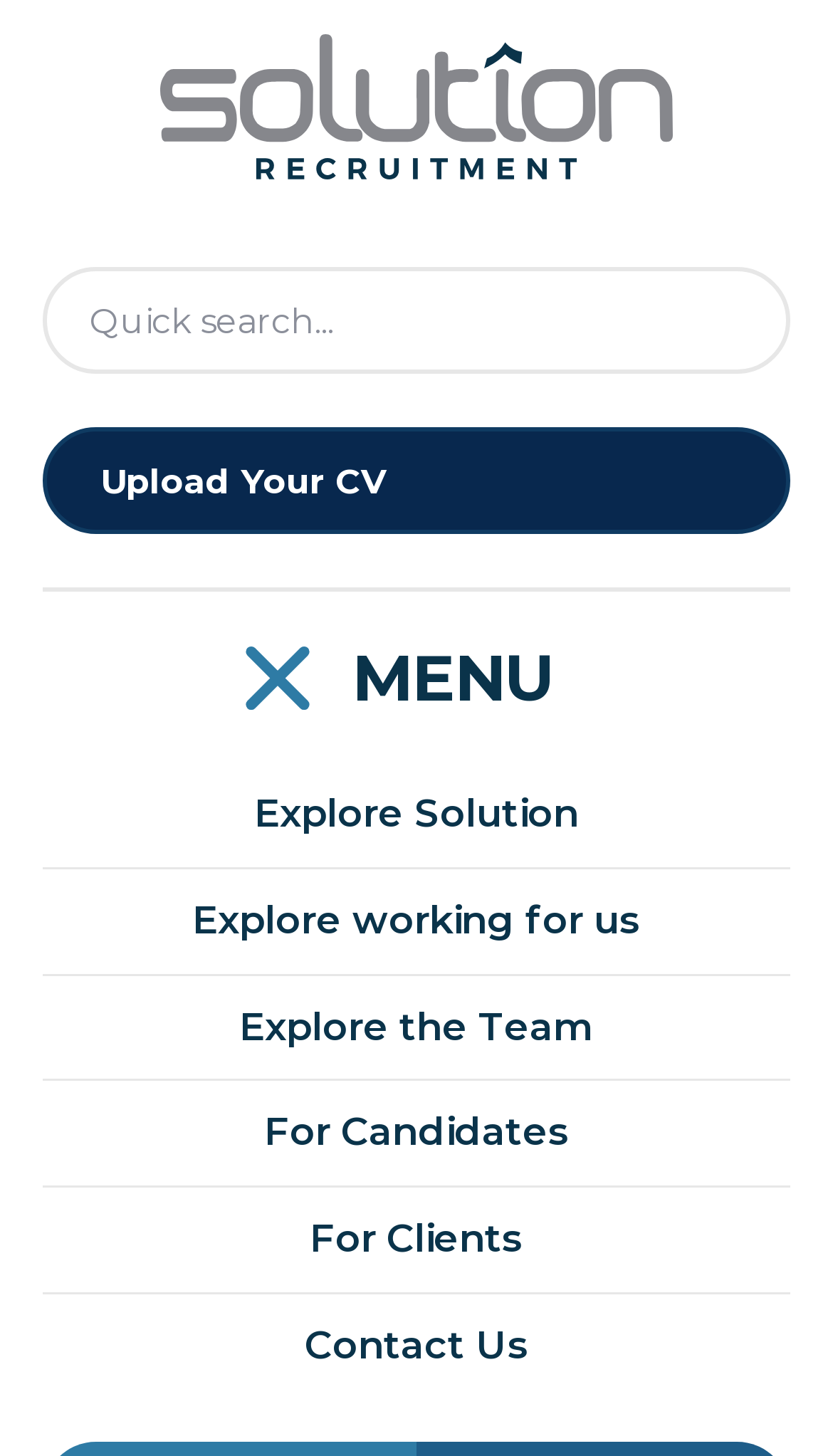Analyze the image and provide a detailed answer to the question: Is there a way to explore the team on the website?

The presence of the 'Explore the Team' link suggests that the website provides a way to explore or learn more about the team, possibly including team members, their roles, or the company culture.